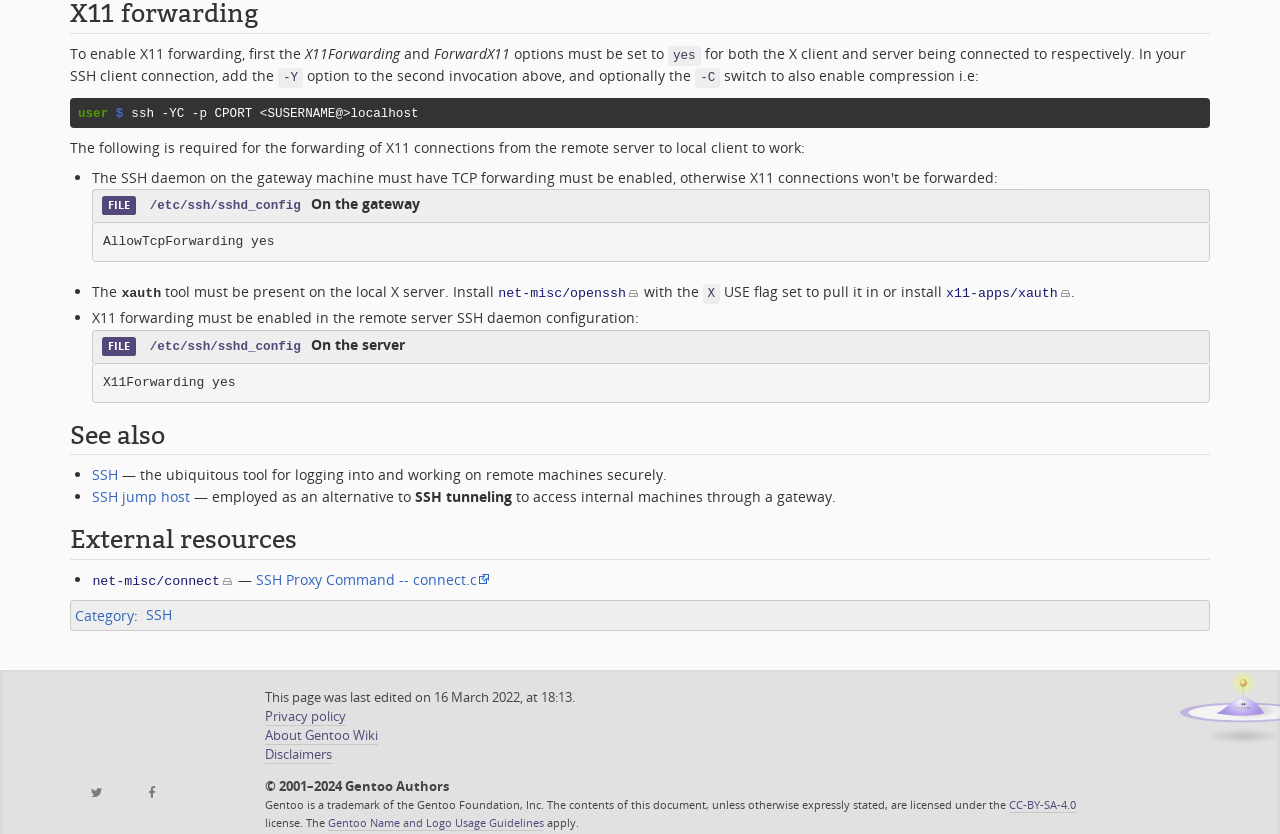What is the license of the webpage content?
Using the details from the image, give an elaborate explanation to answer the question.

The webpage content, unless otherwise stated, is licensed under the CC-BY-SA-4.0 license, as mentioned at the bottom of the webpage.